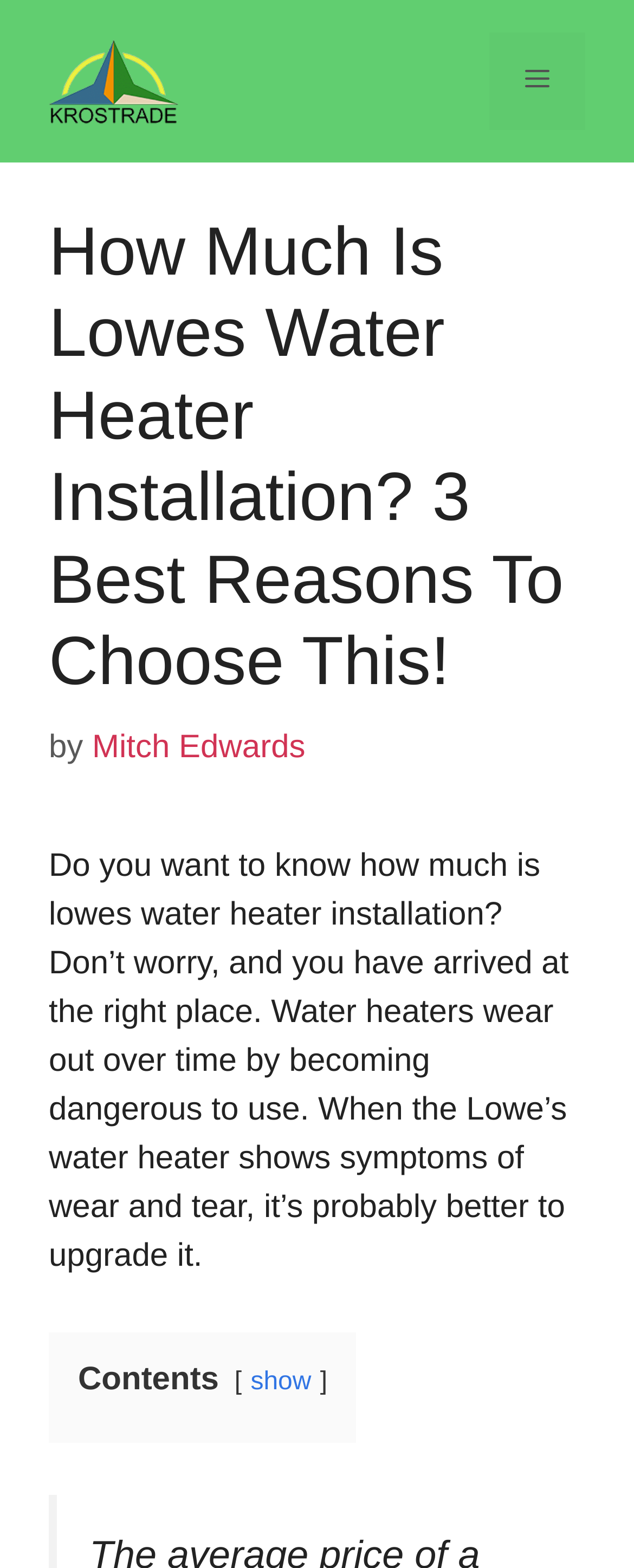Using floating point numbers between 0 and 1, provide the bounding box coordinates in the format (top-left x, top-left y, bottom-right x, bottom-right y). Locate the UI element described here: Mitch Edwards

[0.145, 0.466, 0.482, 0.488]